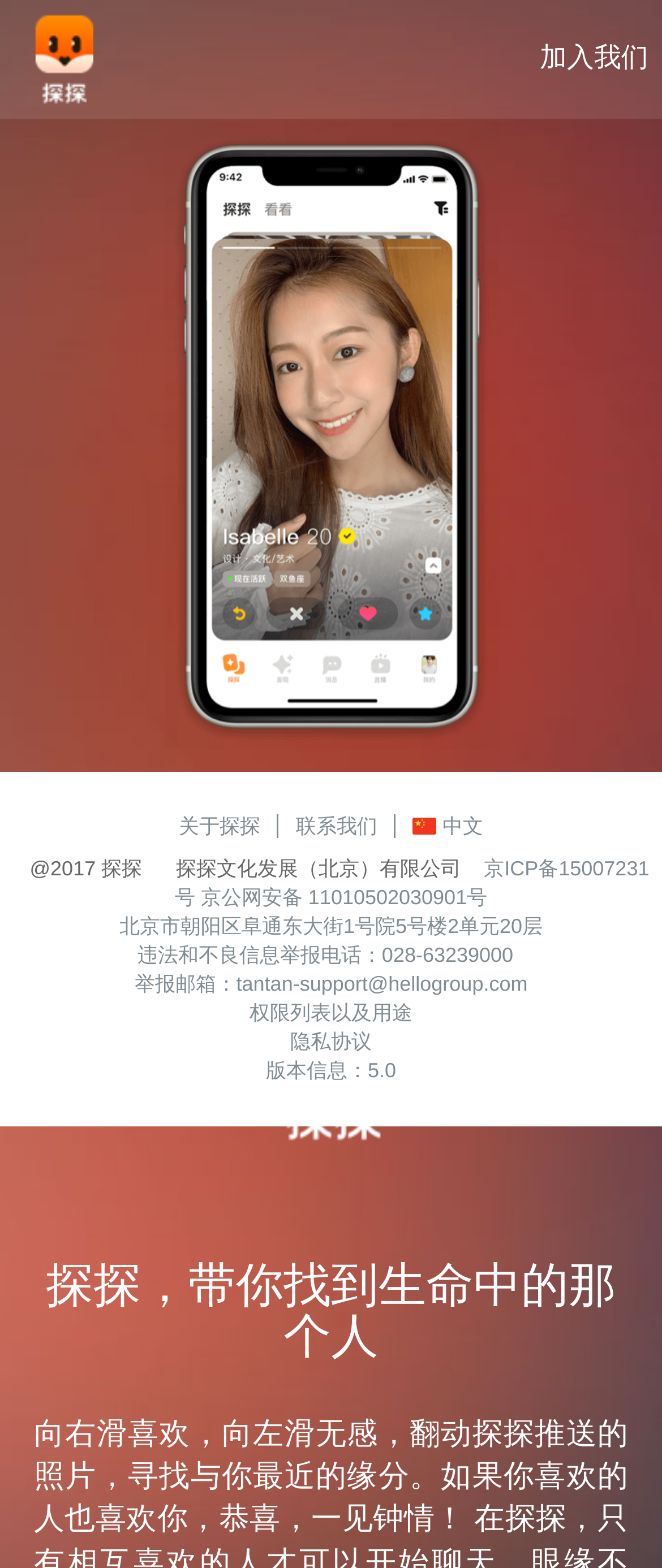Find the bounding box coordinates for the area you need to click to carry out the instruction: "view the privacy agreement". The coordinates should be four float numbers between 0 and 1, indicated as [left, top, right, bottom].

[0.438, 0.657, 0.562, 0.672]